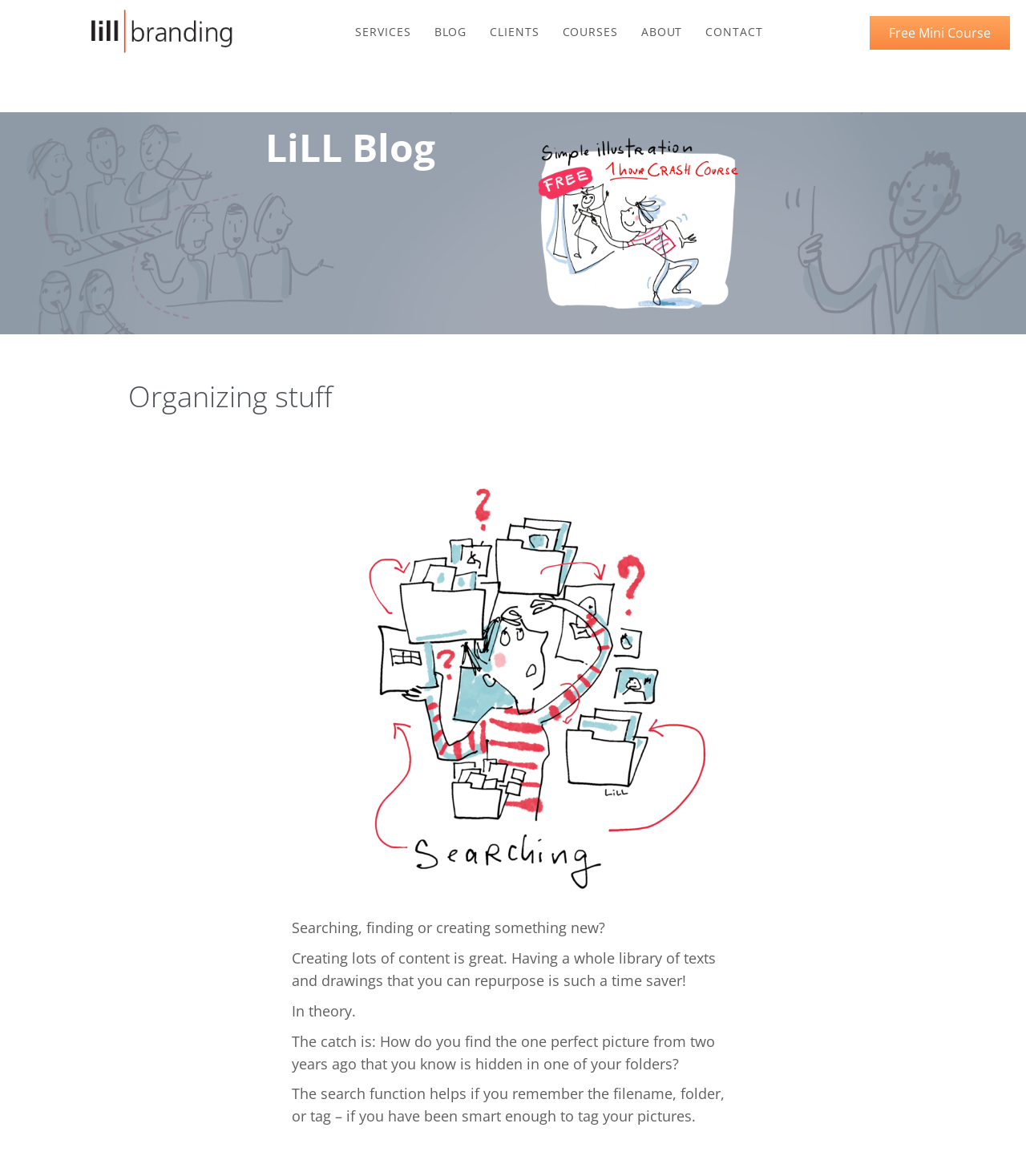Based on the visual content of the image, answer the question thoroughly: What is the benefit of having a library of texts and drawings?

According to the text, having a whole library of texts and drawings that you can repurpose is a time saver, implying that it saves time and effort in the long run.